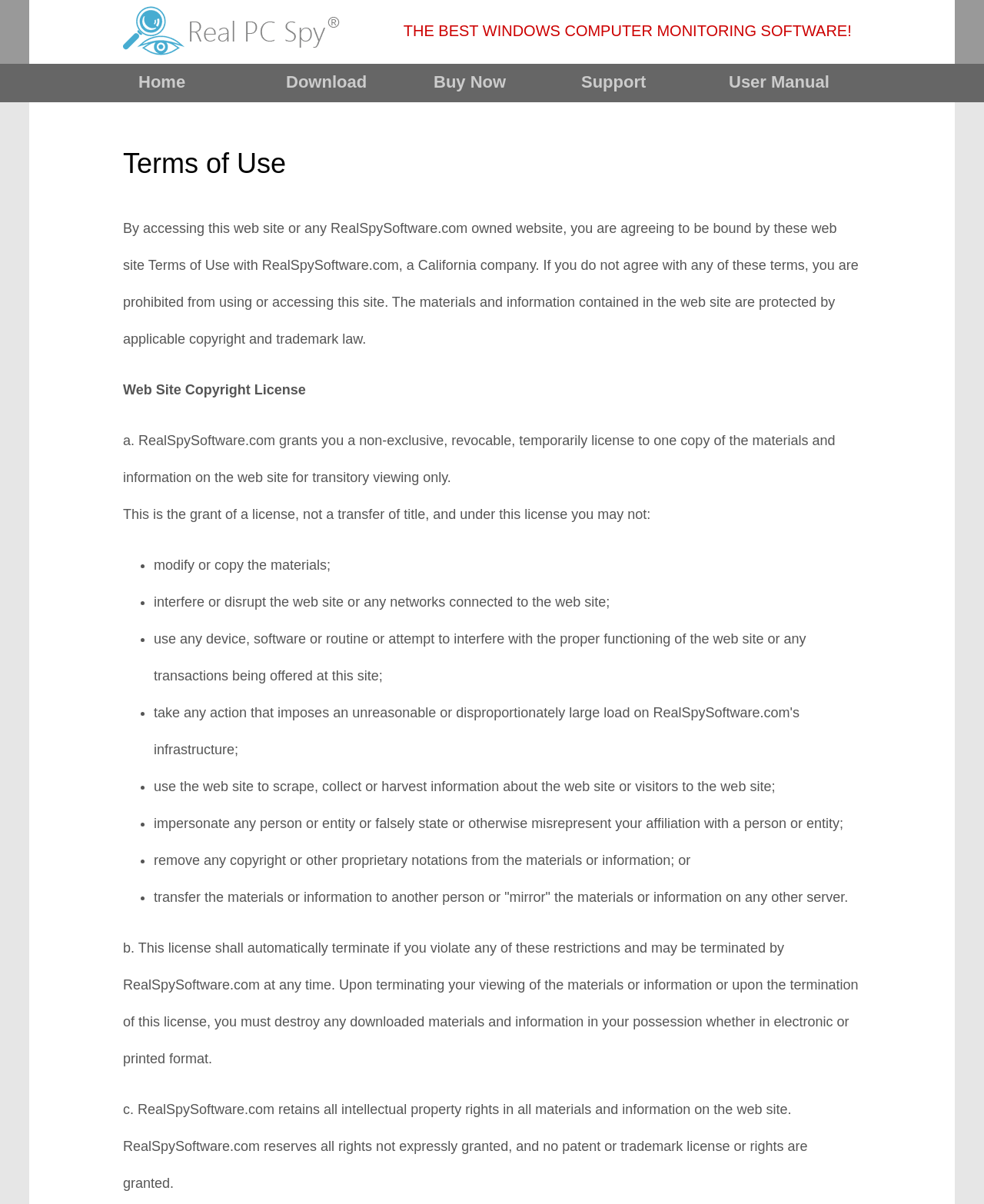Reply to the question with a single word or phrase:
What is the purpose of the website?

Monitoring software